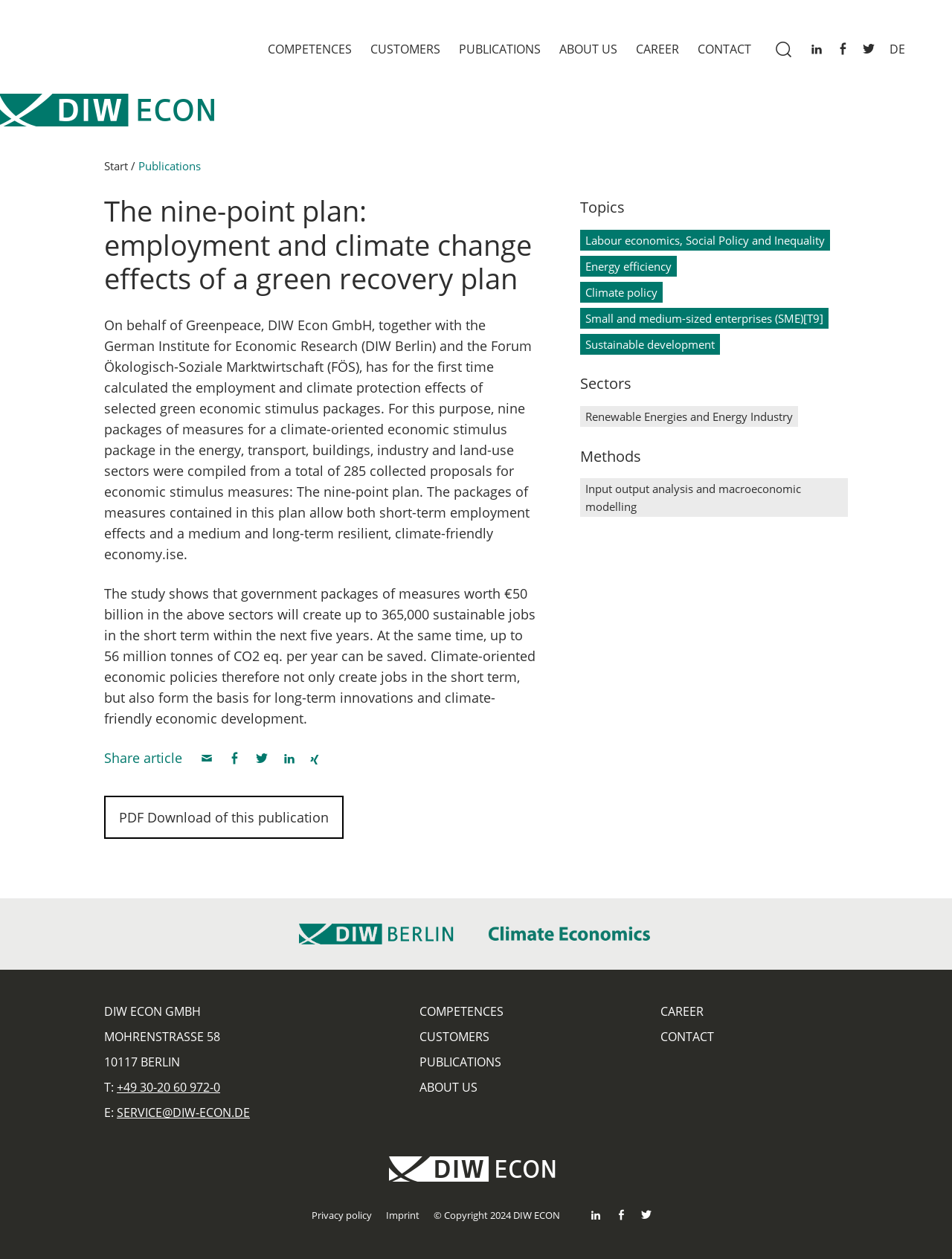Specify the bounding box coordinates of the area that needs to be clicked to achieve the following instruction: "Contact DIW ECON".

[0.694, 0.817, 0.75, 0.83]